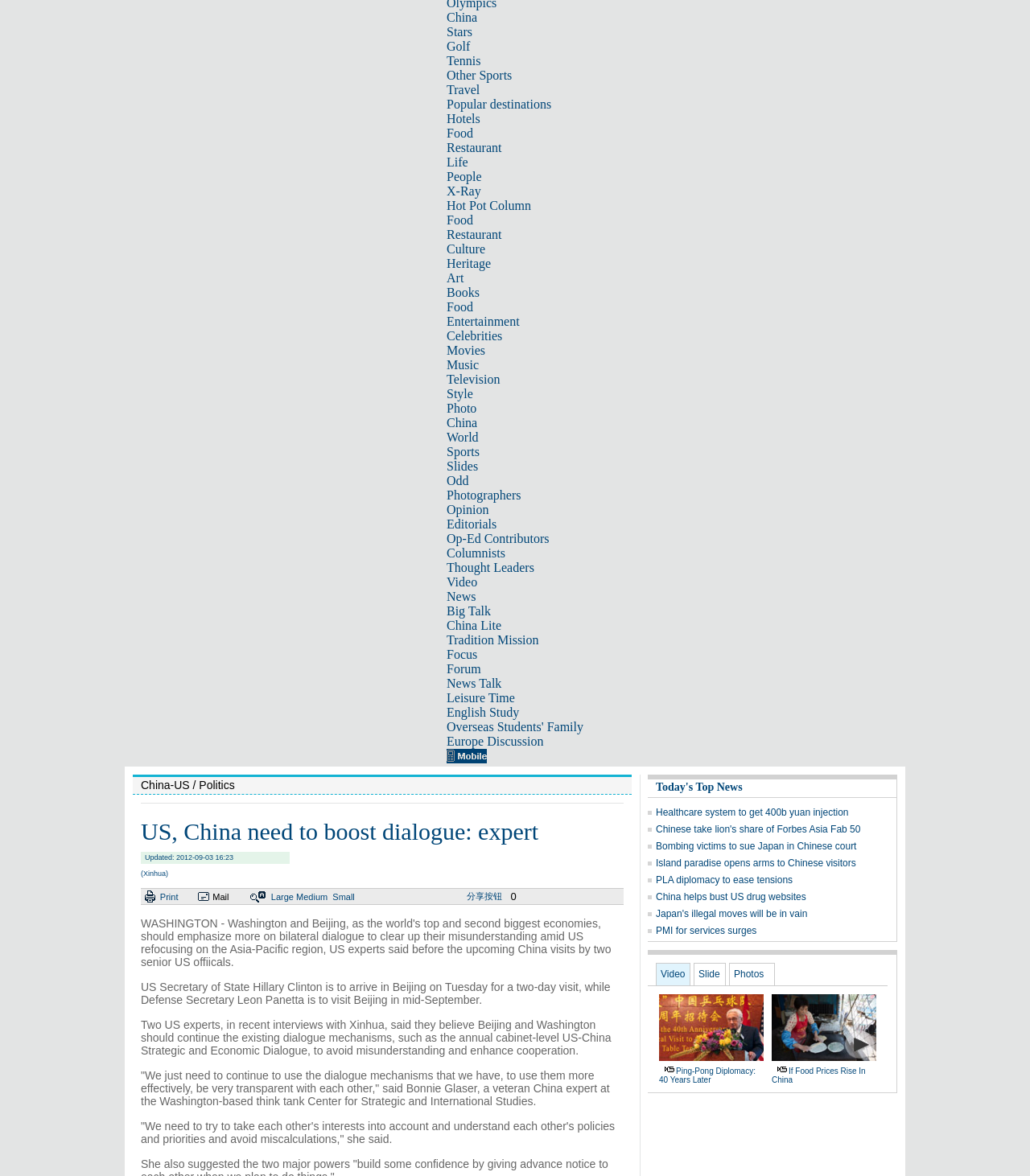Locate and provide the bounding box coordinates for the HTML element that matches this description: "Ping-pong diplomacy: 40 years later".

[0.64, 0.907, 0.734, 0.922]